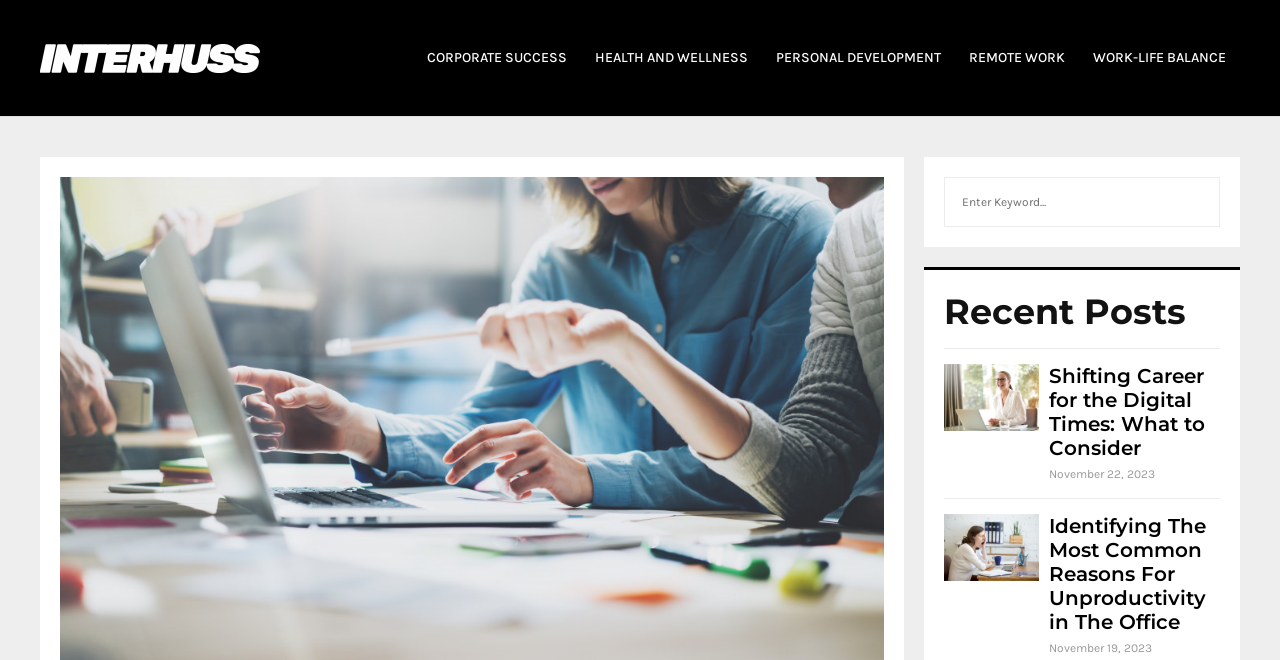Please locate the bounding box coordinates of the element's region that needs to be clicked to follow the instruction: "Read the article about shifting career". The bounding box coordinates should be provided as four float numbers between 0 and 1, i.e., [left, top, right, bottom].

[0.82, 0.552, 0.941, 0.697]